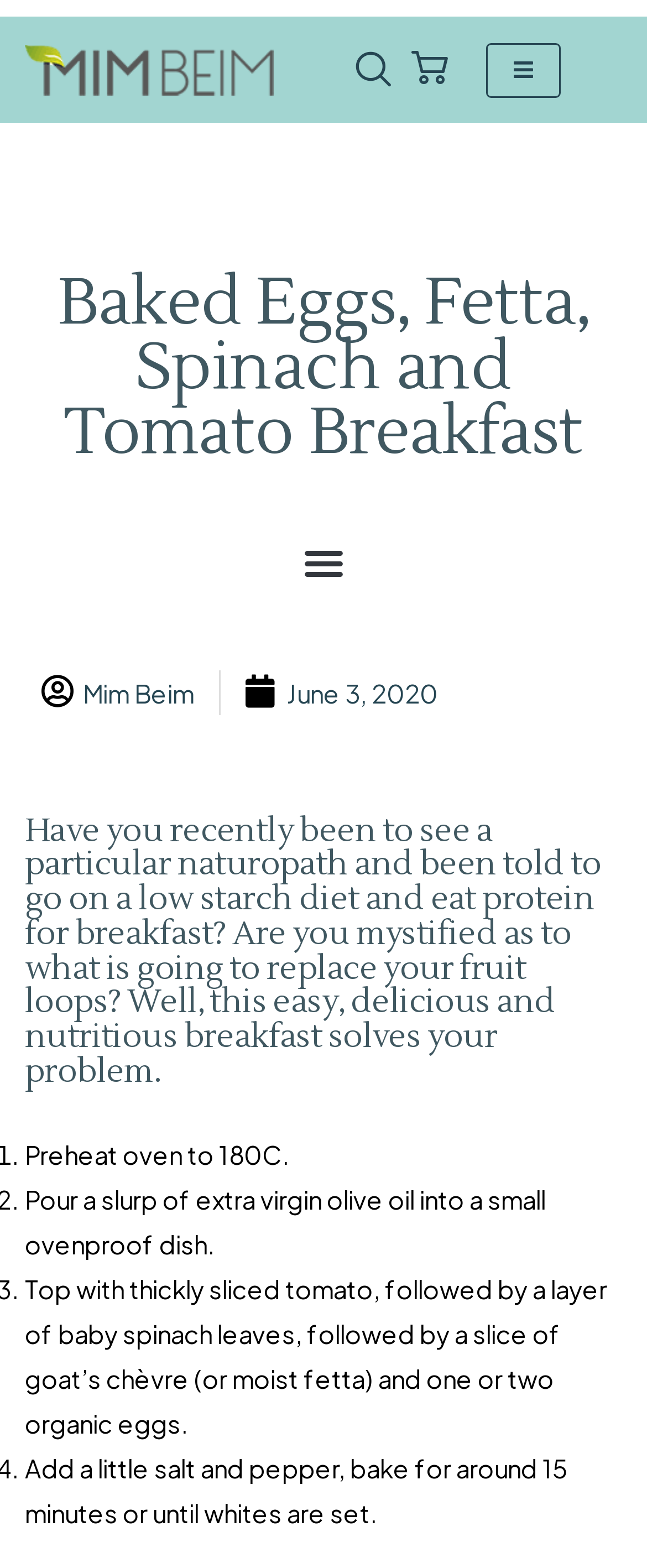Provide a brief response using a word or short phrase to this question:
What is the date of the article?

June 3, 2020